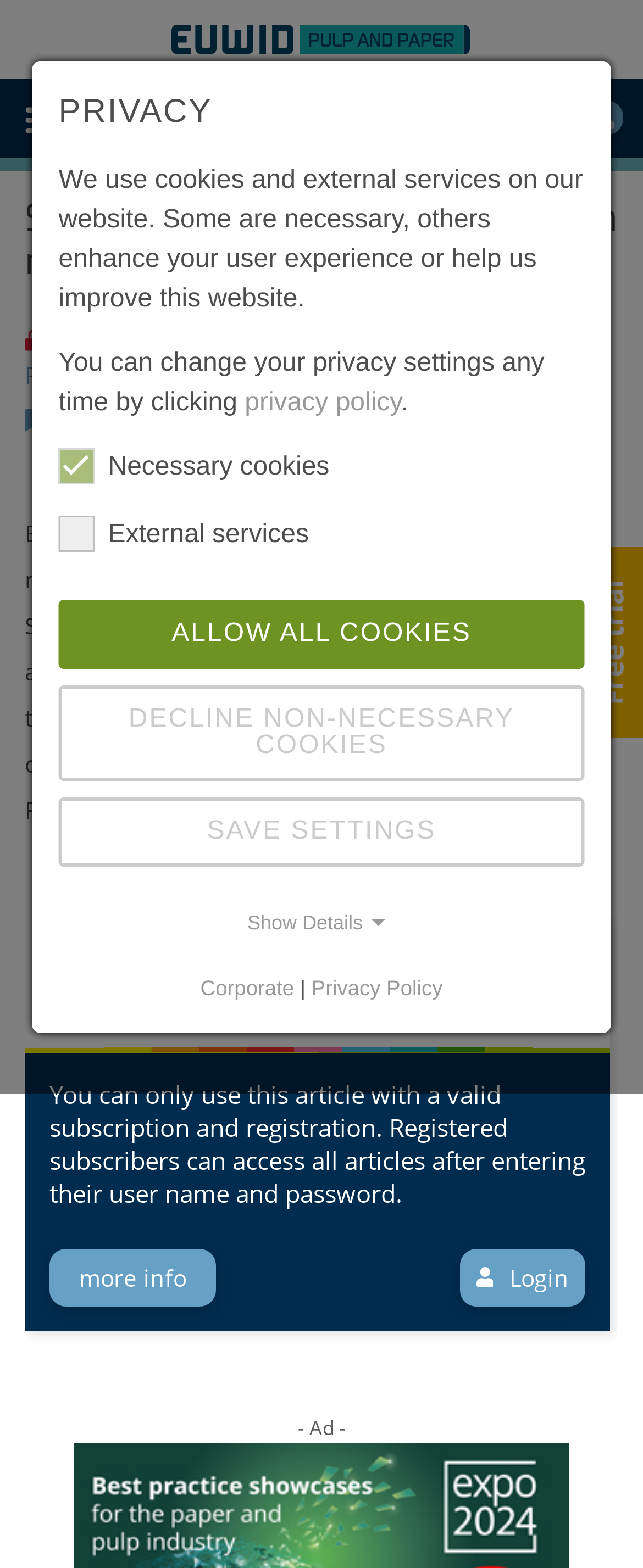Identify the bounding box coordinates of the clickable region required to complete the instruction: "Login to your account". The coordinates should be given as four float numbers within the range of 0 and 1, i.e., [left, top, right, bottom].

[0.915, 0.064, 0.969, 0.086]